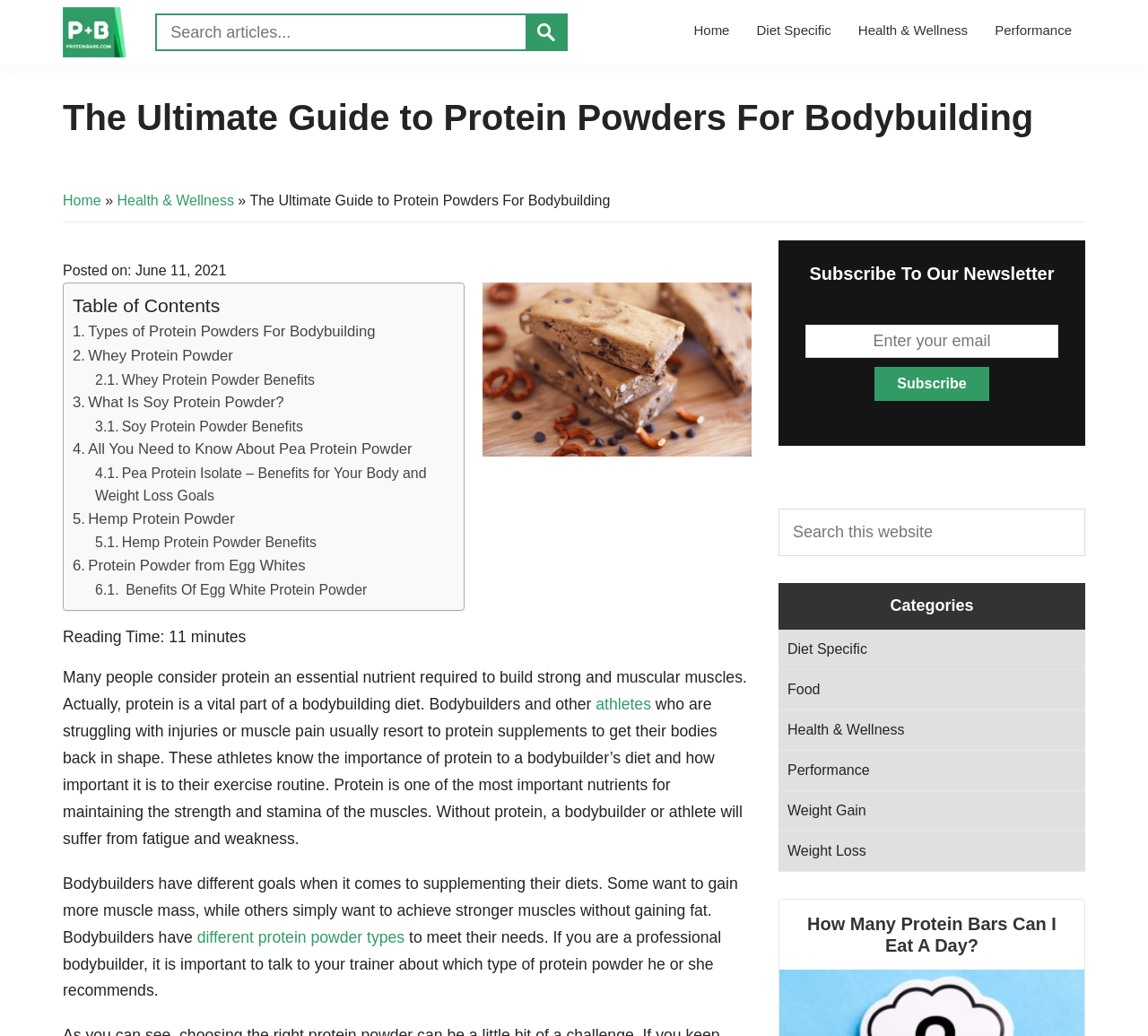Find the primary header on the webpage and provide its text.

The Ultimate Guide to Protein Powders For Bodybuilding